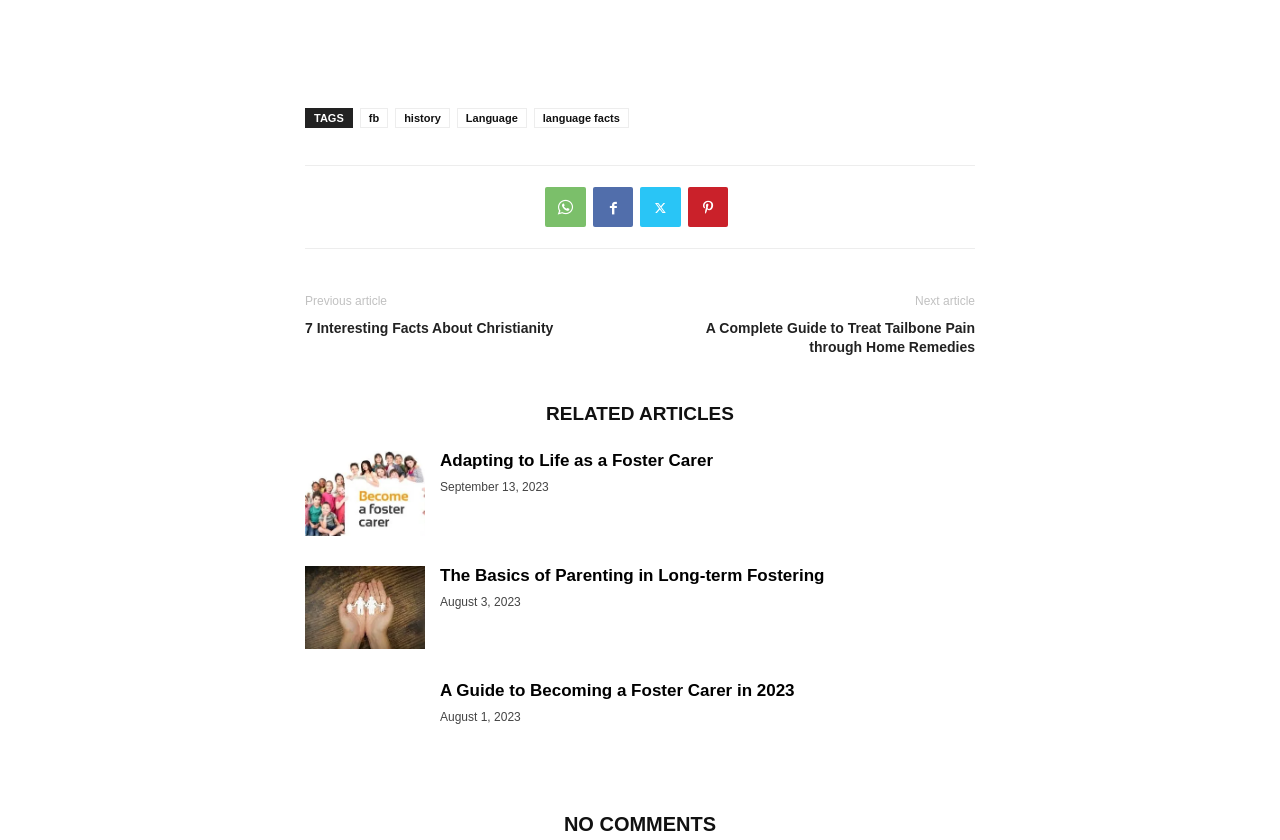Locate the coordinates of the bounding box for the clickable region that fulfills this instruction: "explore the guide to becoming a foster carer".

[0.344, 0.811, 0.621, 0.833]